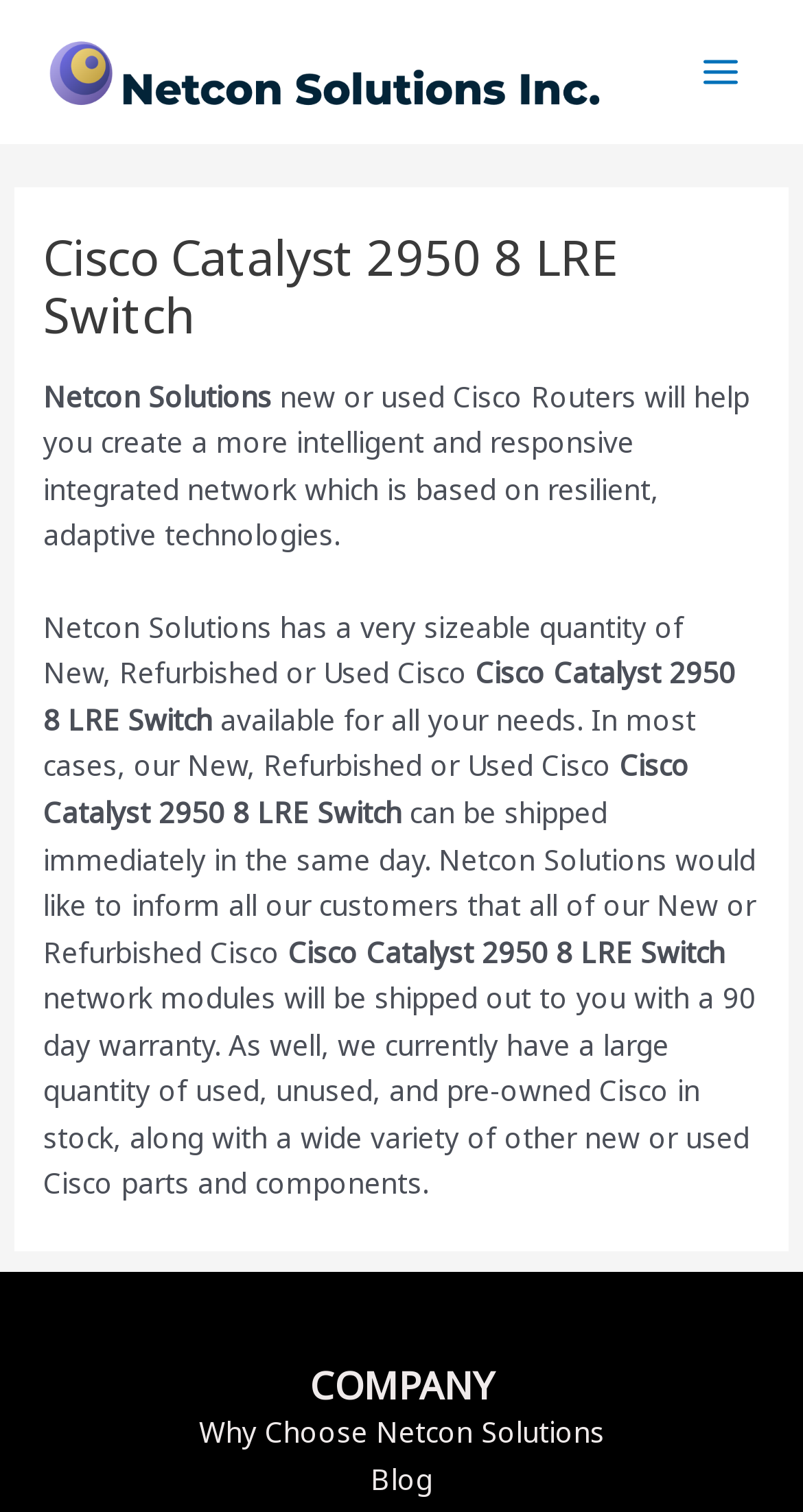What is the warranty period for refurbished products?
Answer the question in as much detail as possible.

The webpage states that 'all of our New or Refurbished Cisco network modules will be shipped out to you with a 90 day warranty', indicating that the warranty period for refurbished products is 90 days.